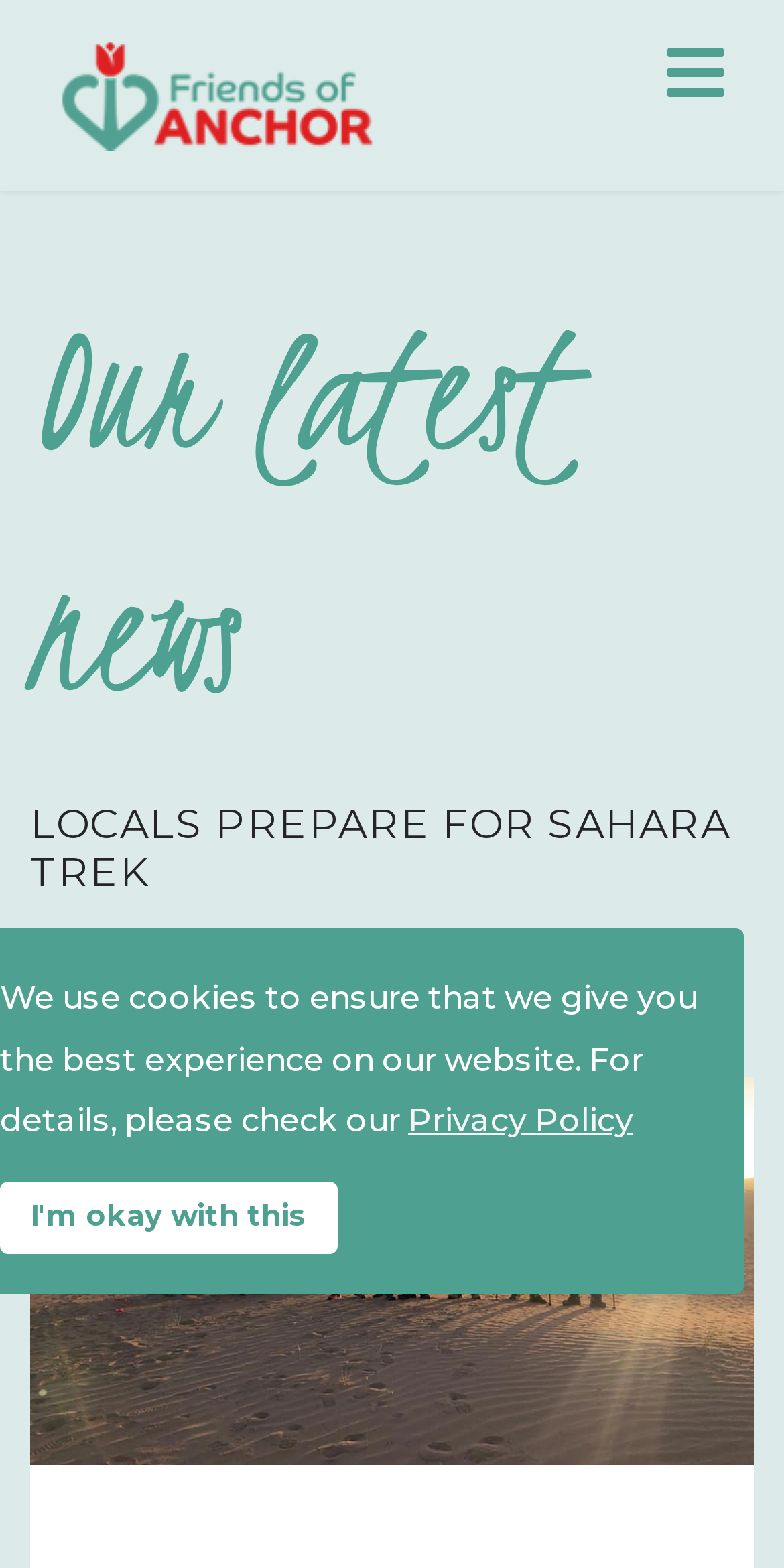Consider the image and give a detailed and elaborate answer to the question: 
What organization are the friends trekking for?

The friends, dubbed the 'Wolfpack', are setting off to trek the Sahara Desert in aid of Friends of ANCHOR, as indicated by the link 'Friends of ANCHOR' on the webpage.